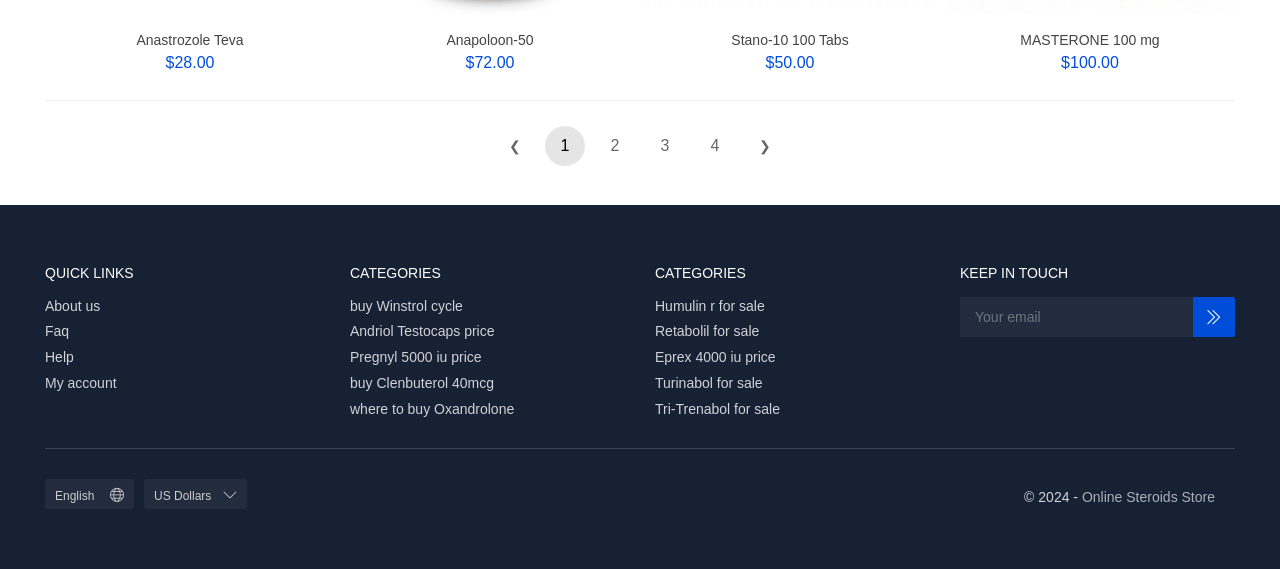Please indicate the bounding box coordinates of the element's region to be clicked to achieve the instruction: "Click on the 'Home' link". Provide the coordinates as four float numbers between 0 and 1, i.e., [left, top, right, bottom].

None